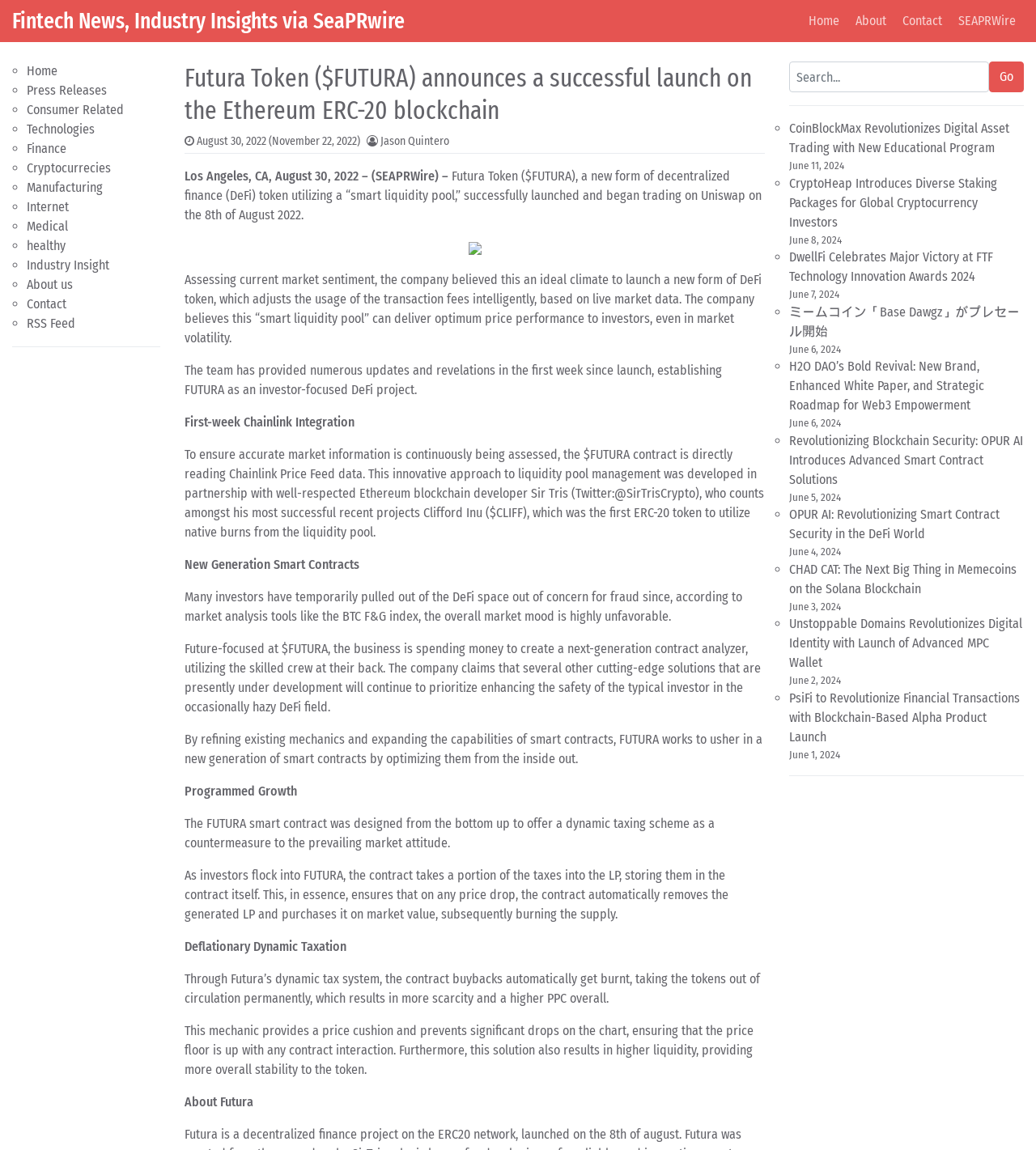Given the element description, predict the bounding box coordinates in the format (top-left x, top-left y, bottom-right x, bottom-right y), using floating point numbers between 0 and 1: Contact

[0.026, 0.258, 0.064, 0.271]